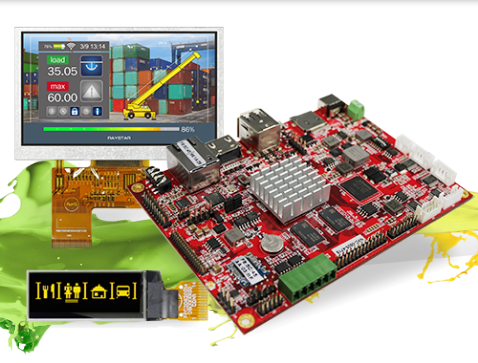What is displayed on the rectangular LCD screen?
Give a single word or phrase as your answer by examining the image.

Load data and functionality stats